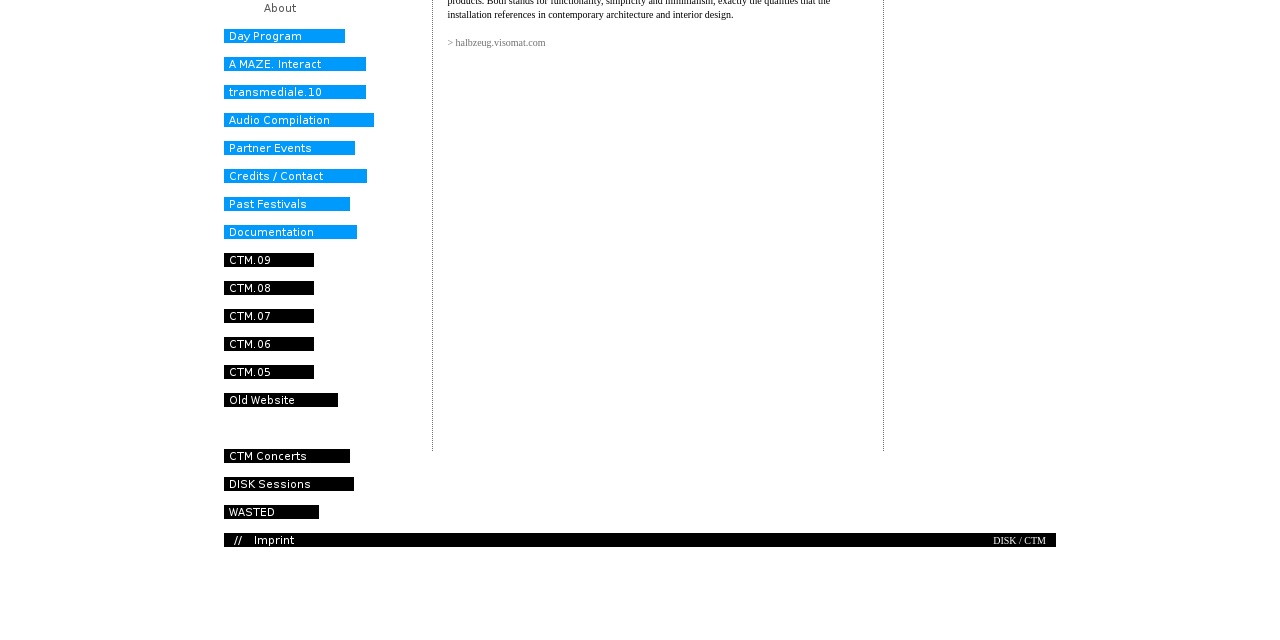For the following element description, predict the bounding box coordinates in the format (top-left x, top-left y, bottom-right x, bottom-right y). All values should be floating point numbers between 0 and 1. Description: alt="CTM Concerts" name="img7713_5a67_13"

[0.175, 0.709, 0.273, 0.727]